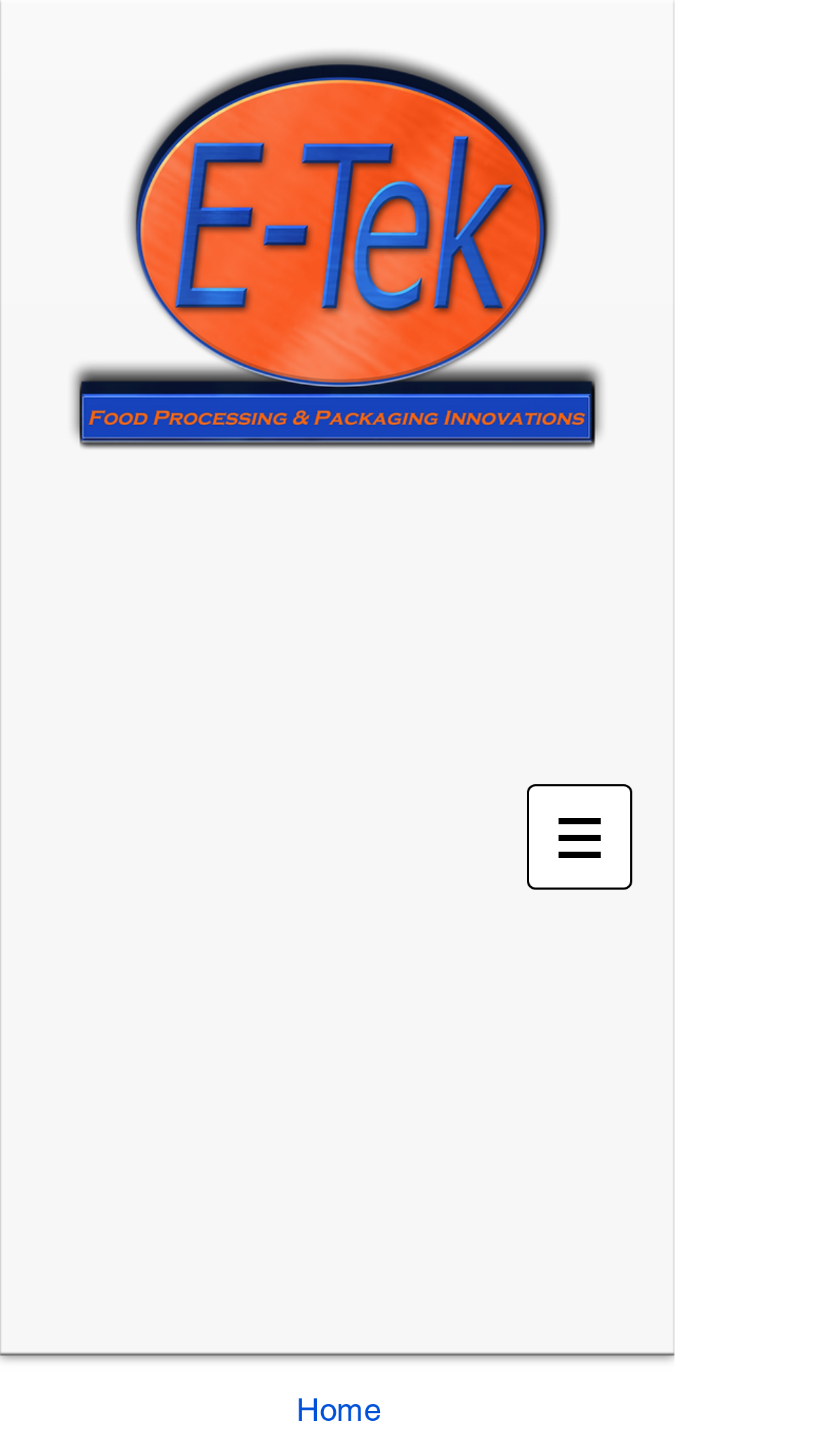Identify the headline of the webpage and generate its text content.

E-Tek LLC 1000 S, Northpoint Blvd., Waukegan, IL 60085